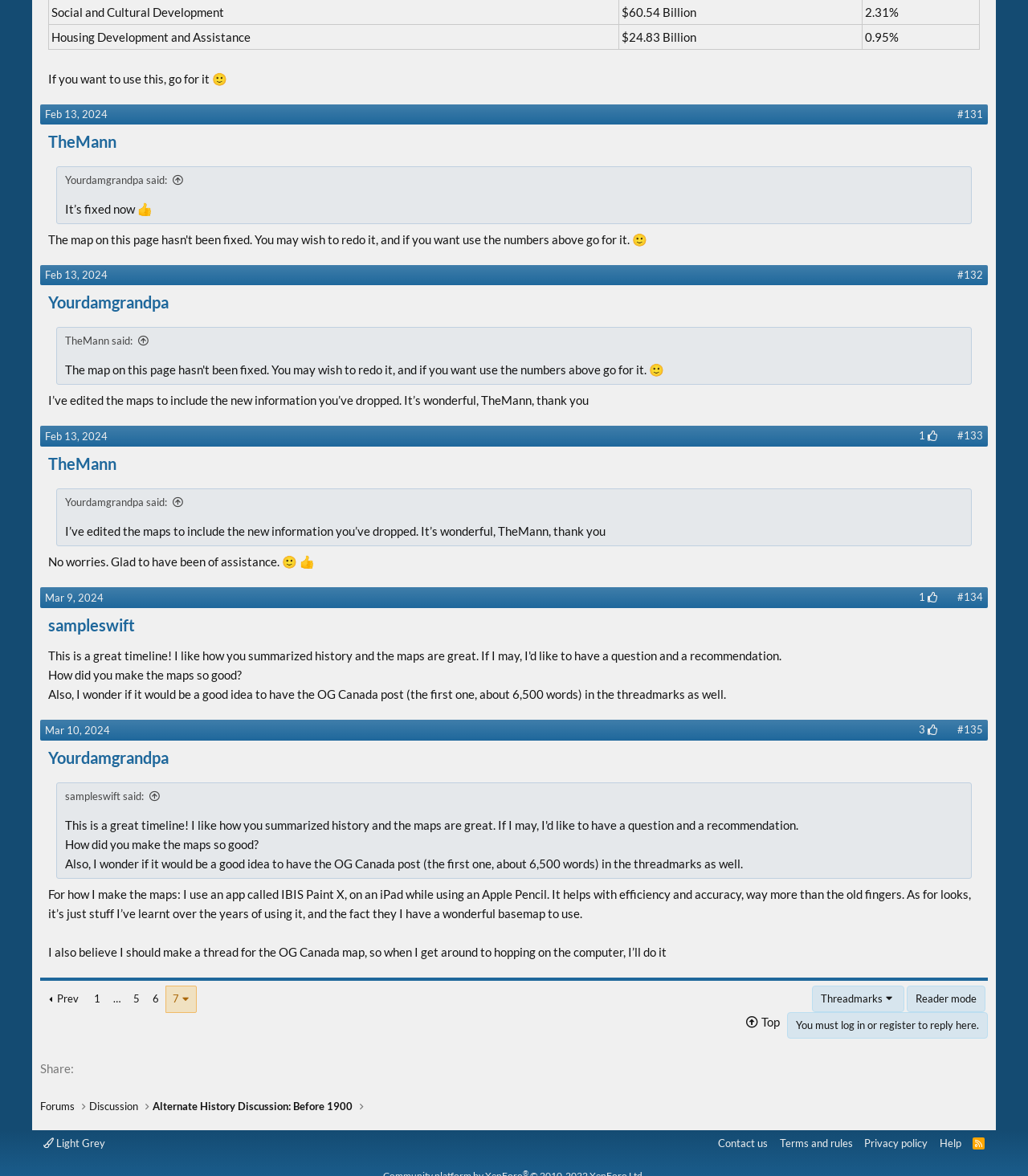Identify the bounding box coordinates of the element to click to follow this instruction: 'Click on the 'Forums' link'. Ensure the coordinates are four float values between 0 and 1, provided as [left, top, right, bottom].

[0.039, 0.934, 0.073, 0.948]